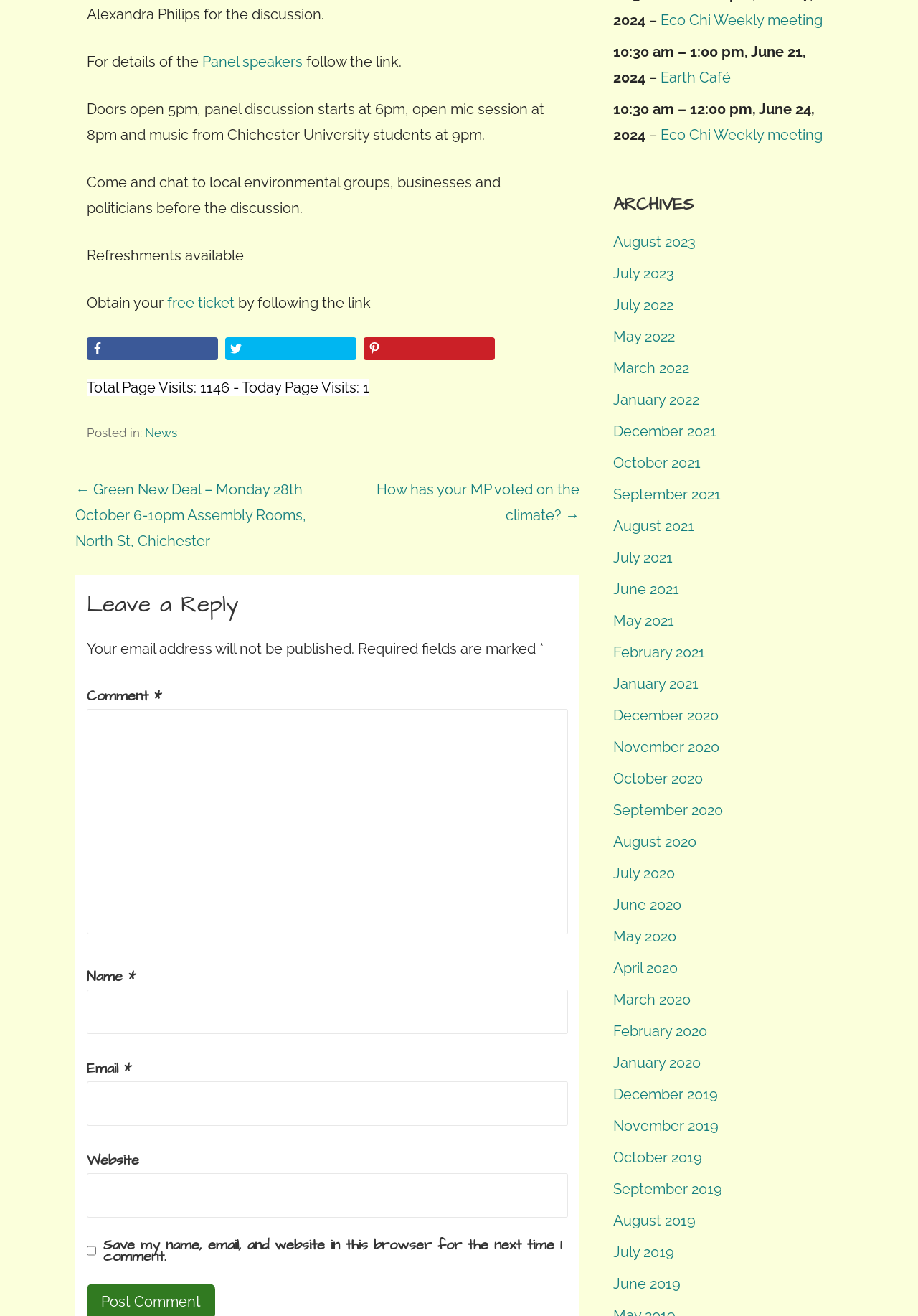Can you find the bounding box coordinates for the element that needs to be clicked to execute this instruction: "Leave a reply"? The coordinates should be given as four float numbers between 0 and 1, i.e., [left, top, right, bottom].

[0.095, 0.448, 0.619, 0.472]